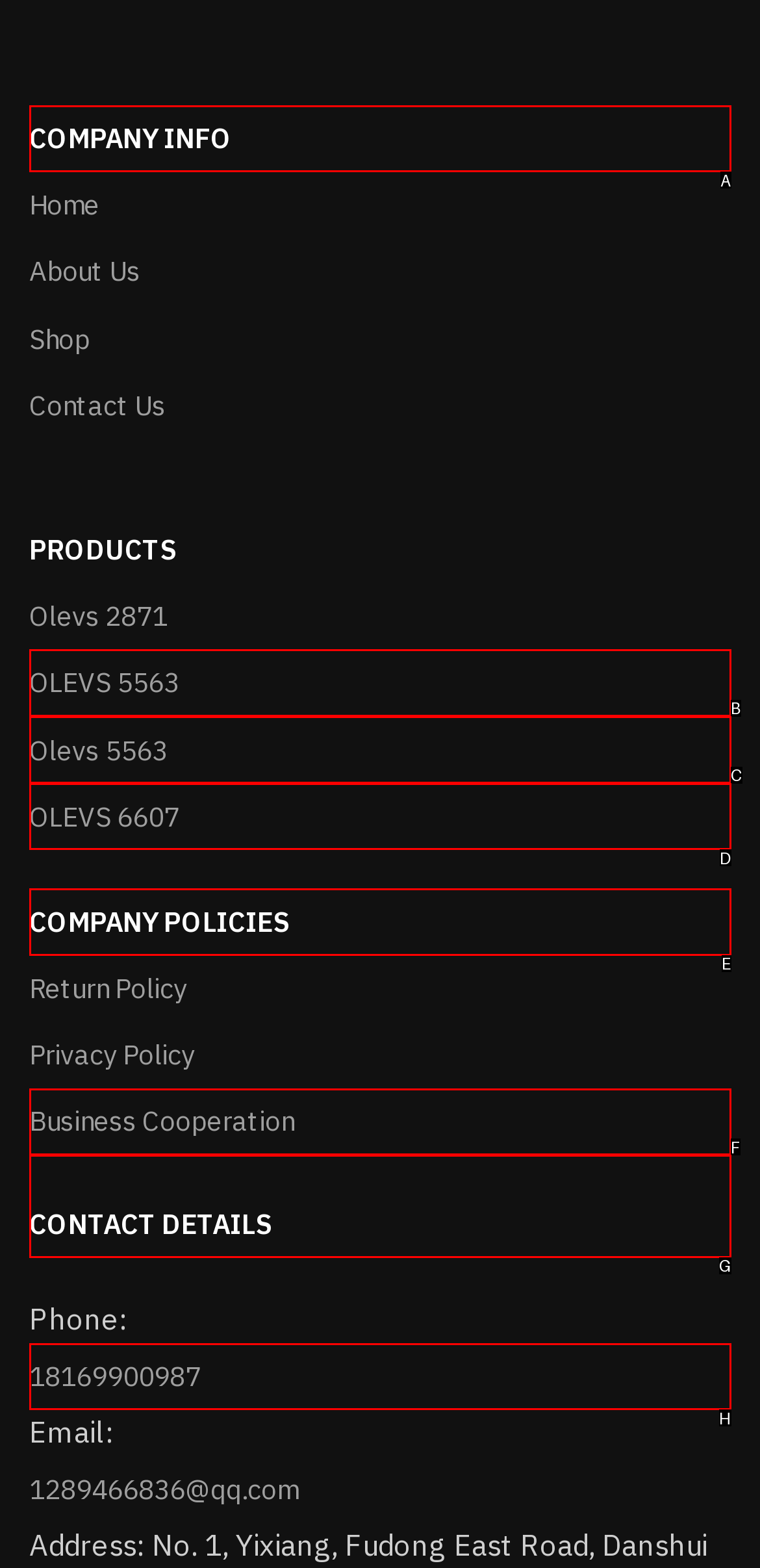Find the option that fits the given description: COMPANY POLICIES
Answer with the letter representing the correct choice directly.

E